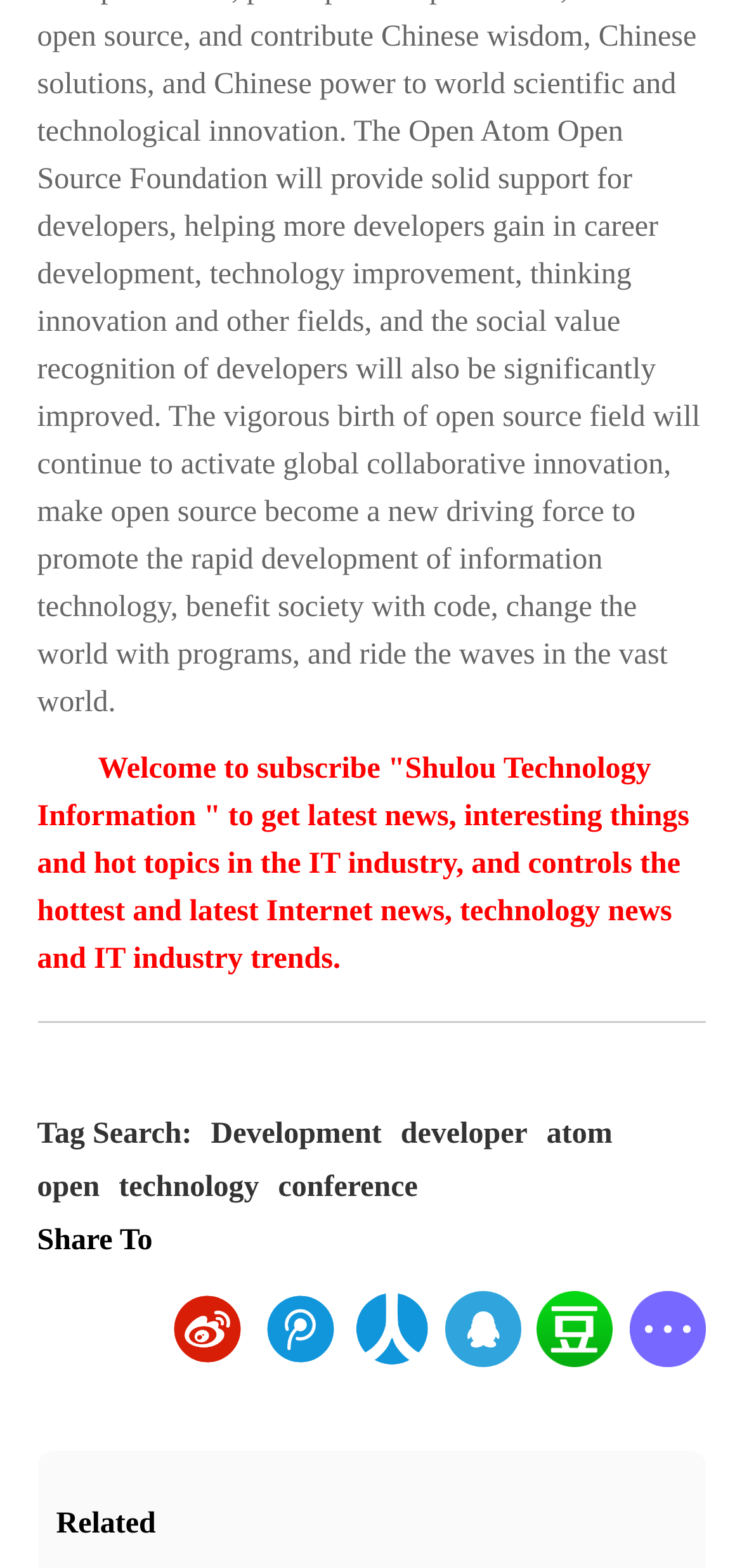Please identify the bounding box coordinates of the area that needs to be clicked to follow this instruction: "View related content".

[0.076, 0.962, 0.924, 0.983]